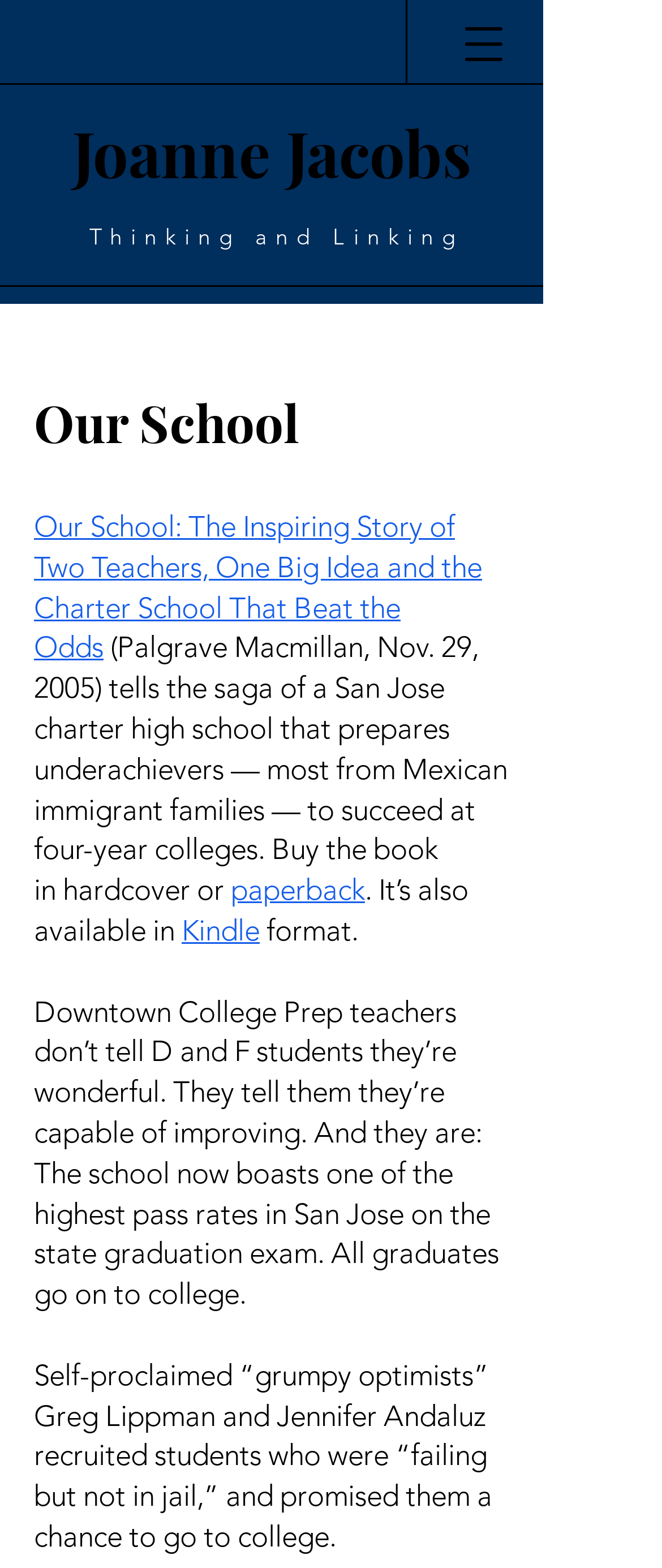Describe the entire webpage, focusing on both content and design.

The webpage is about Joanne Jacobs' book "Our School: The Inspiring Story of Two Teachers, One Big Idea and the Charter School That Beat the Odds". At the top right corner, there is a button to open a navigation menu. Below it, there is a link to Joanne Jacobs' website. 

On the left side, there is a heading "Our School" followed by a link to the book's title and a brief description of the book. The description explains that the book tells the story of a San Jose charter high school that prepares underachievers to succeed at four-year colleges. 

Below the book description, there are links to buy the book in hardcover, paperback, or Kindle format. 

The main content of the webpage is a passage that describes the teaching approach of Downtown College Prep teachers, who encourage students to improve and have achieved a high pass rate on the state graduation exam. All graduates of the school go on to college. 

Further down, there is another passage that introduces the founders of the school, Greg Lippman and Jennifer Andaluz, who recruited students who were failing but not in jail and promised them a chance to go to college.